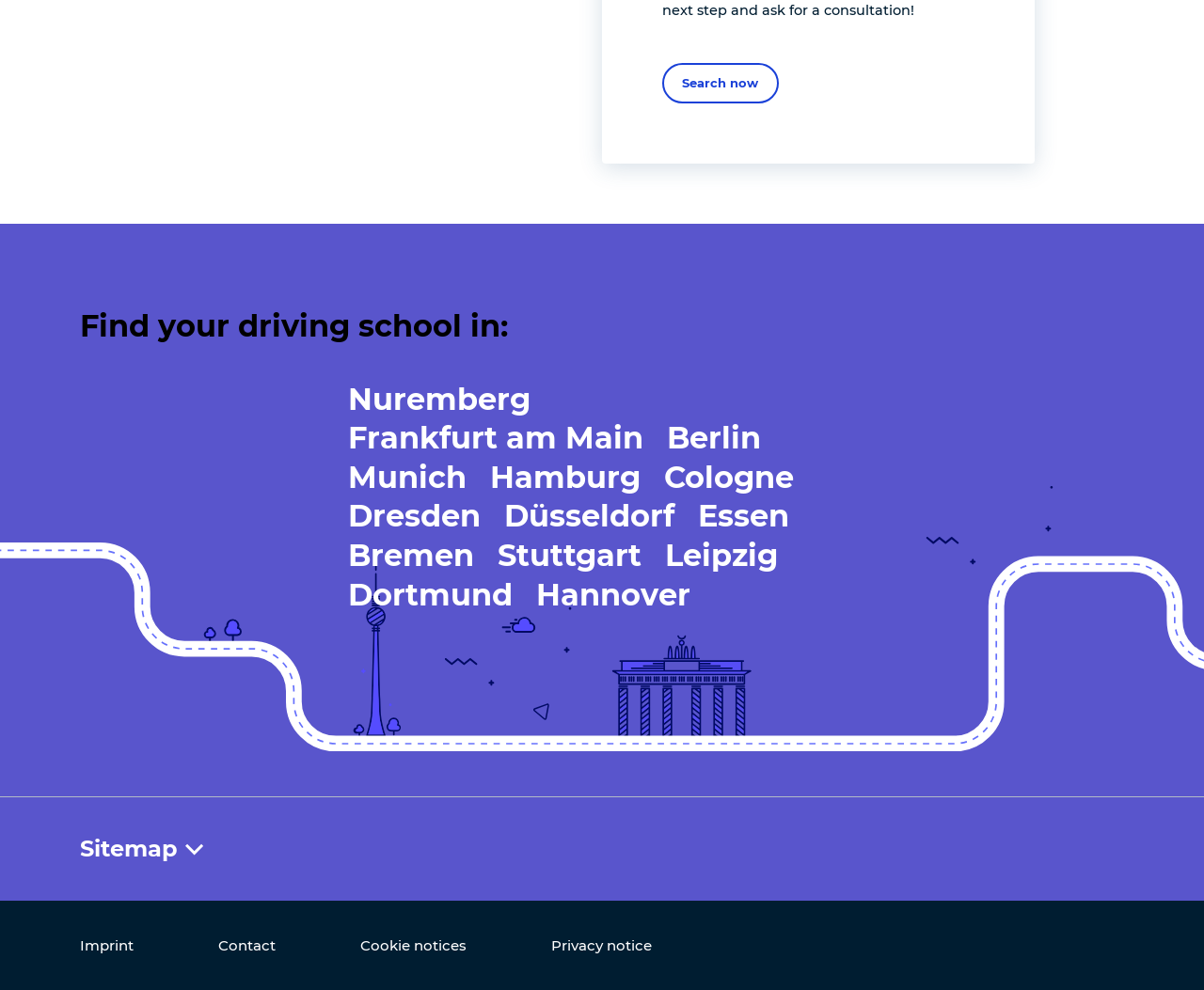Give a one-word or short phrase answer to this question: 
What is the first city listed?

Nuremberg